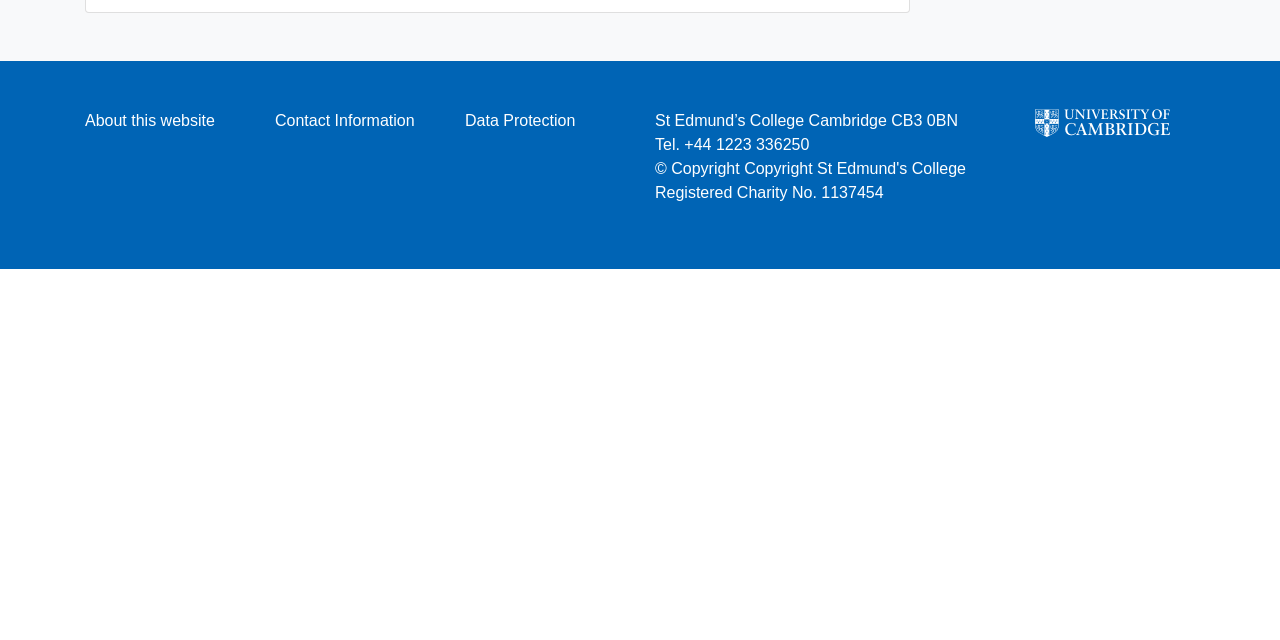Identify the bounding box of the UI element that matches this description: "alt="University of Cambridge"".

[0.809, 0.176, 0.914, 0.203]